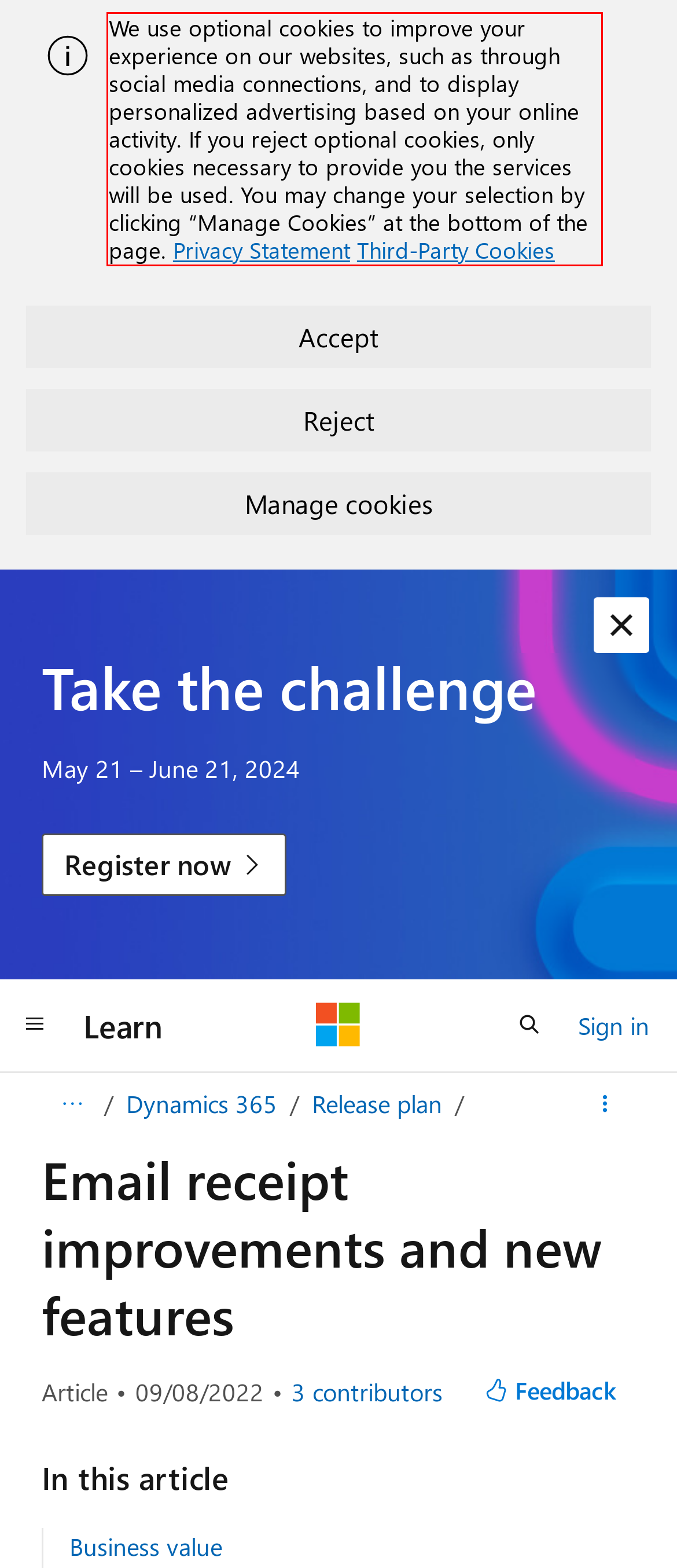Using the provided webpage screenshot, recognize the text content in the area marked by the red bounding box.

We use optional cookies to improve your experience on our websites, such as through social media connections, and to display personalized advertising based on your online activity. If you reject optional cookies, only cookies necessary to provide you the services will be used. You may change your selection by clicking “Manage Cookies” at the bottom of the page. Privacy Statement Third-Party Cookies